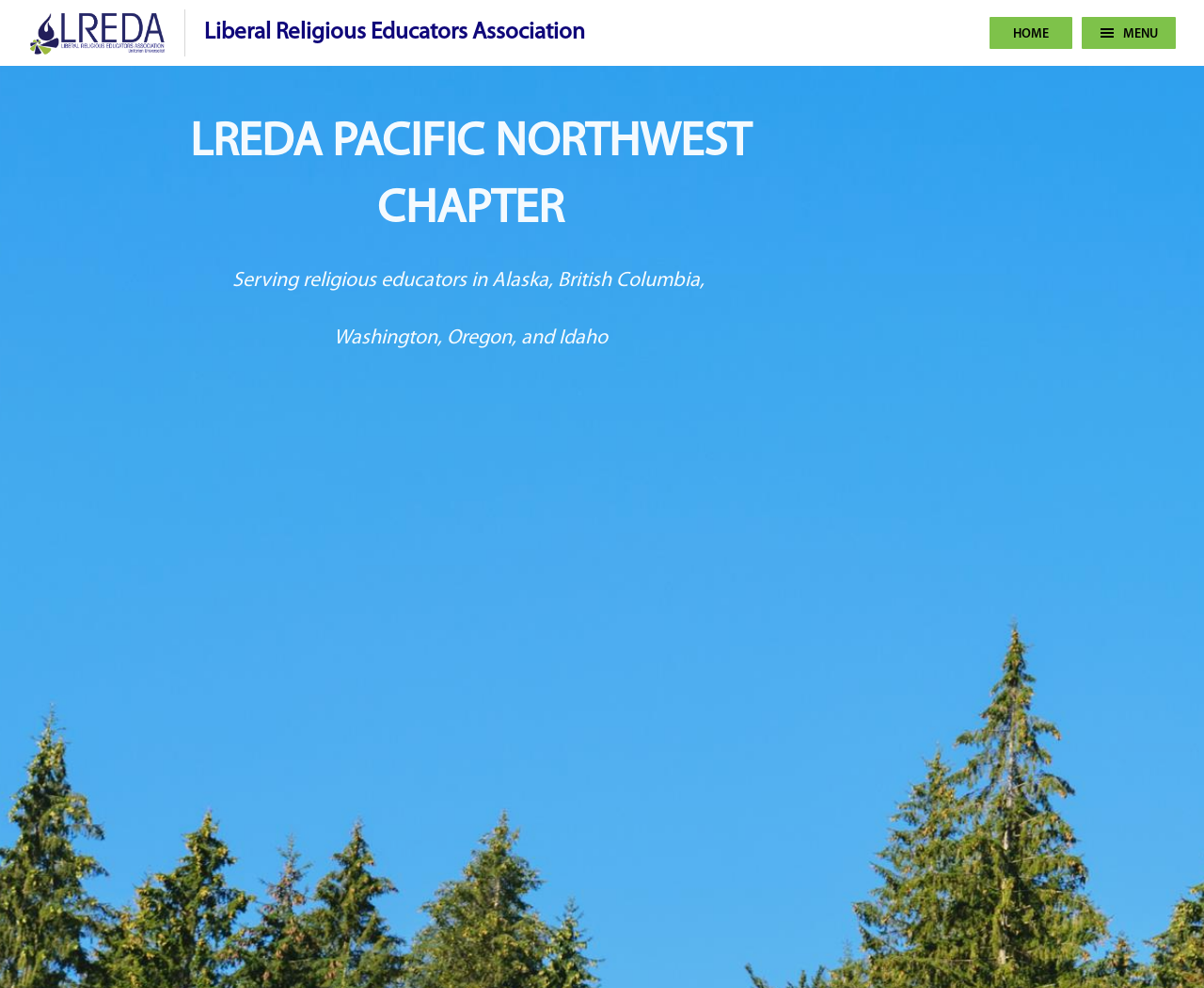Respond to the question below with a concise word or phrase:
How many main navigation links are there?

3